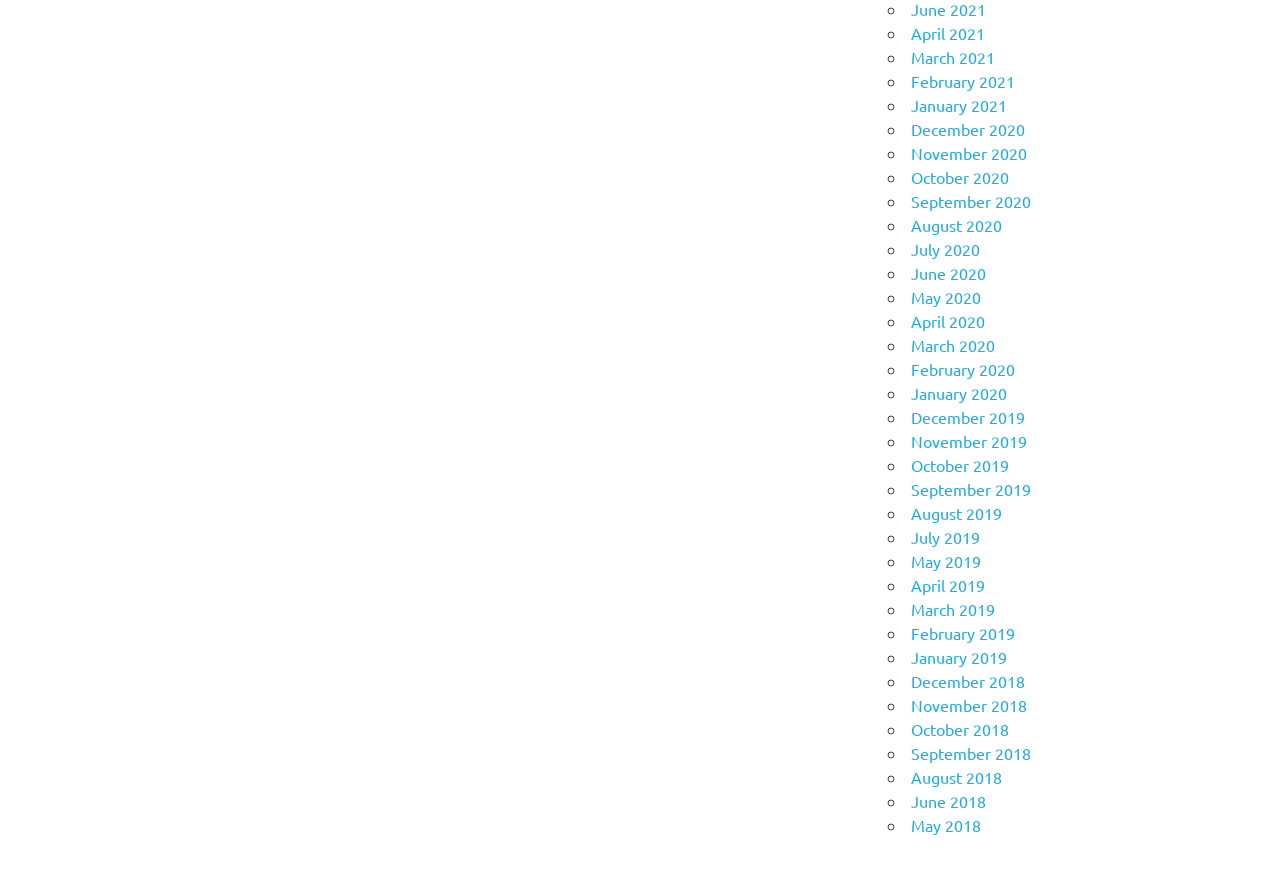Using the format (top-left x, top-left y, bottom-right x, bottom-right y), and given the element description, identify the bounding box coordinates within the screenshot: About Us

None